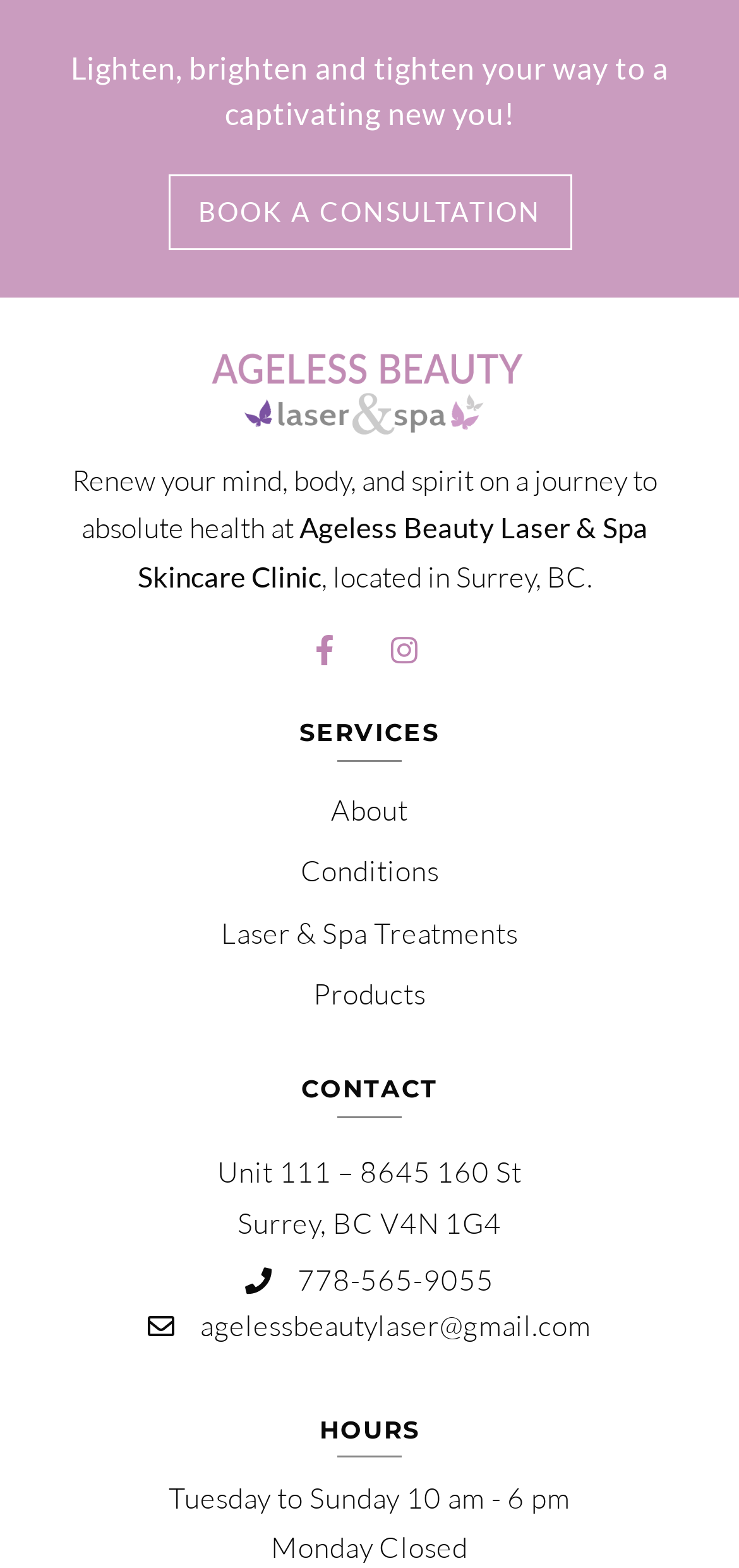Please determine the bounding box coordinates of the area that needs to be clicked to complete this task: 'Visit Facebook page'. The coordinates must be four float numbers between 0 and 1, formatted as [left, top, right, bottom].

[0.399, 0.396, 0.481, 0.434]